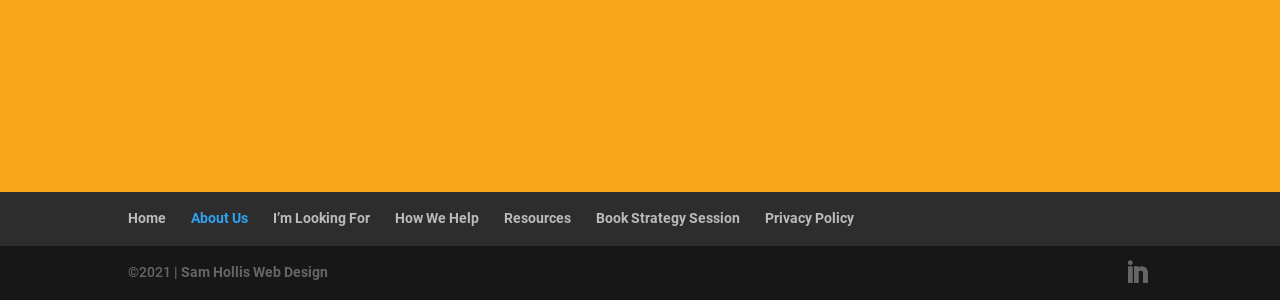Given the element description About Us, predict the bounding box coordinates for the UI element in the webpage screenshot. The format should be (top-left x, top-left y, bottom-right x, bottom-right y), and the values should be between 0 and 1.

[0.149, 0.7, 0.194, 0.753]